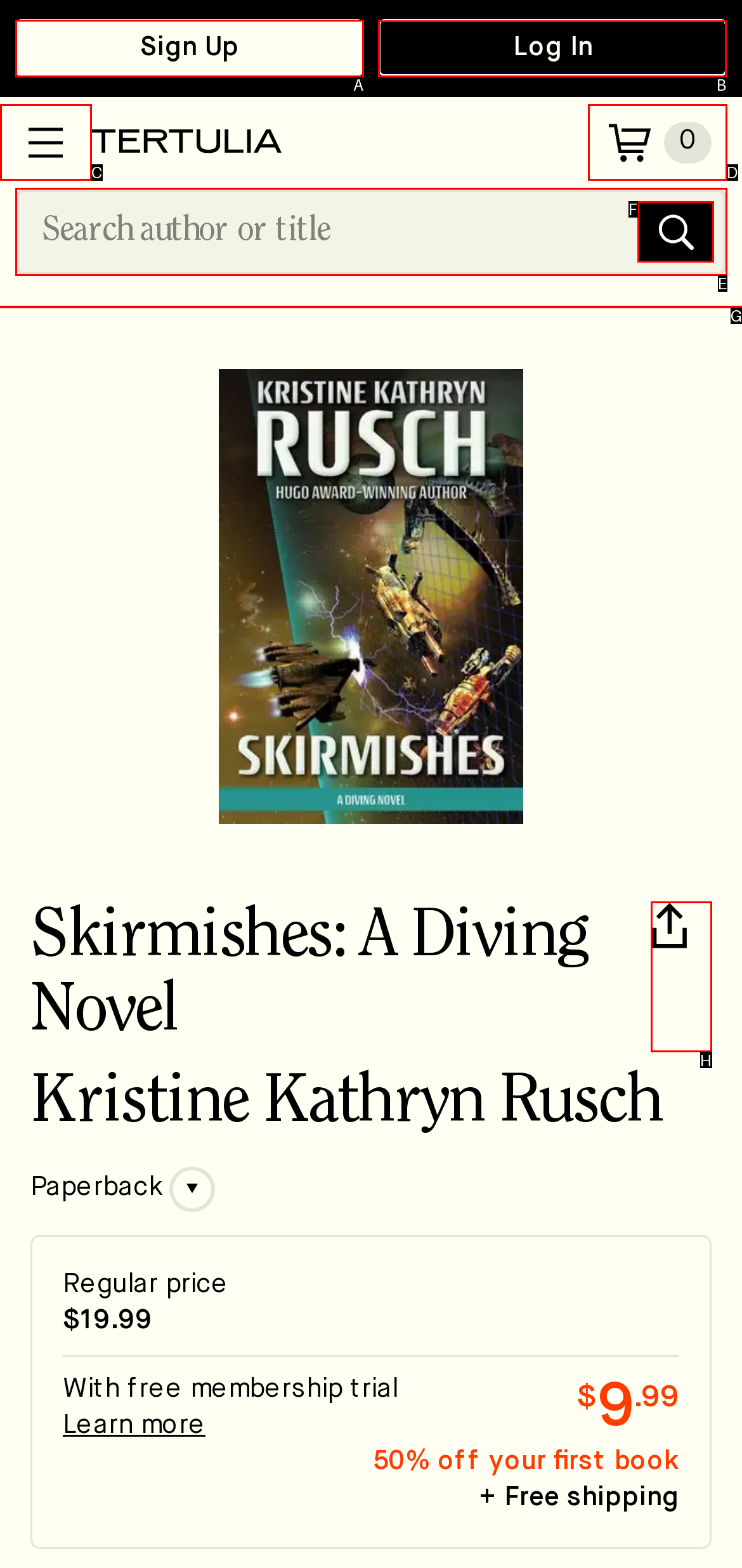Choose the letter of the UI element necessary for this task: Log in
Answer with the correct letter.

B